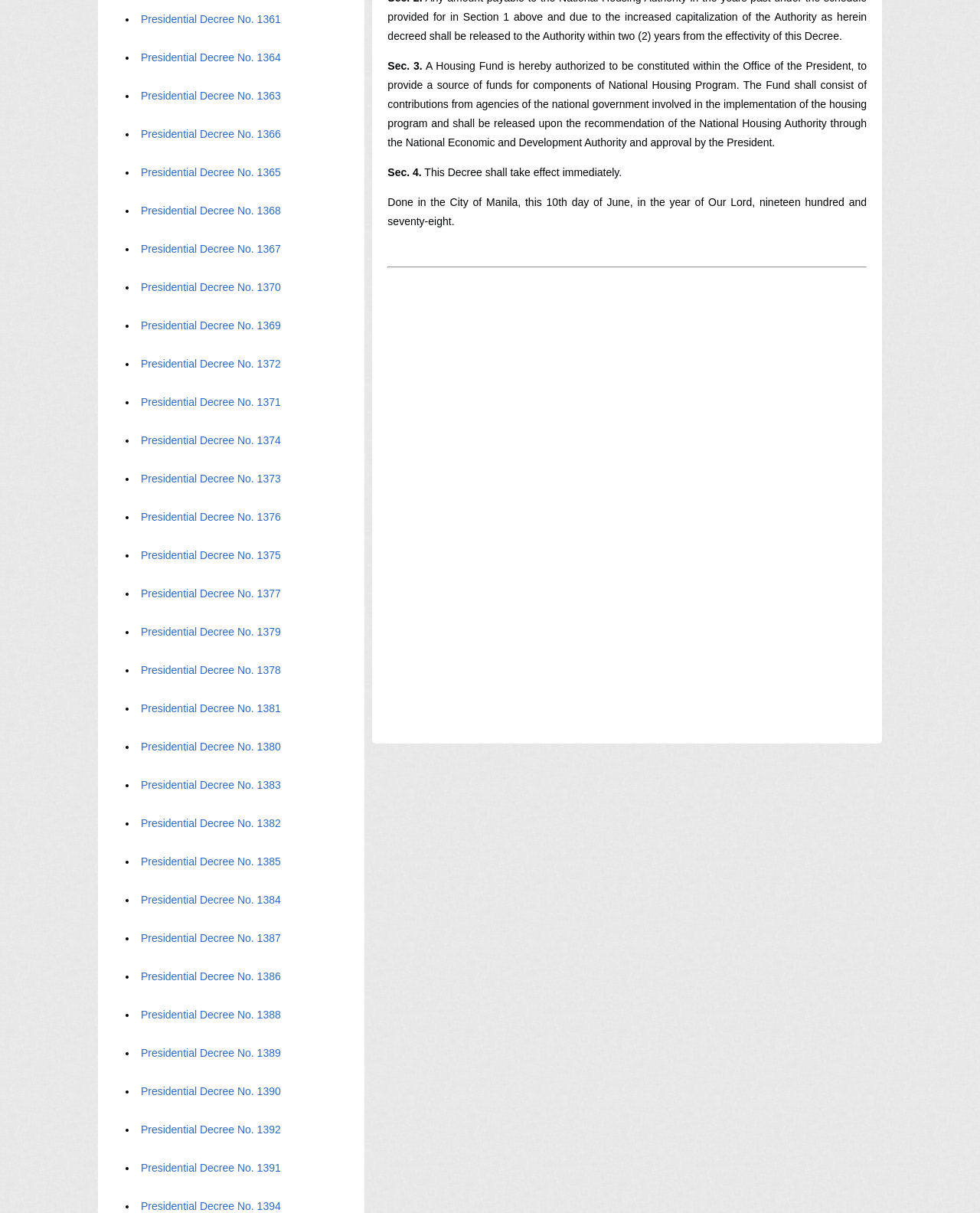Respond to the question below with a single word or phrase: When did this Decree take effect?

Immediately